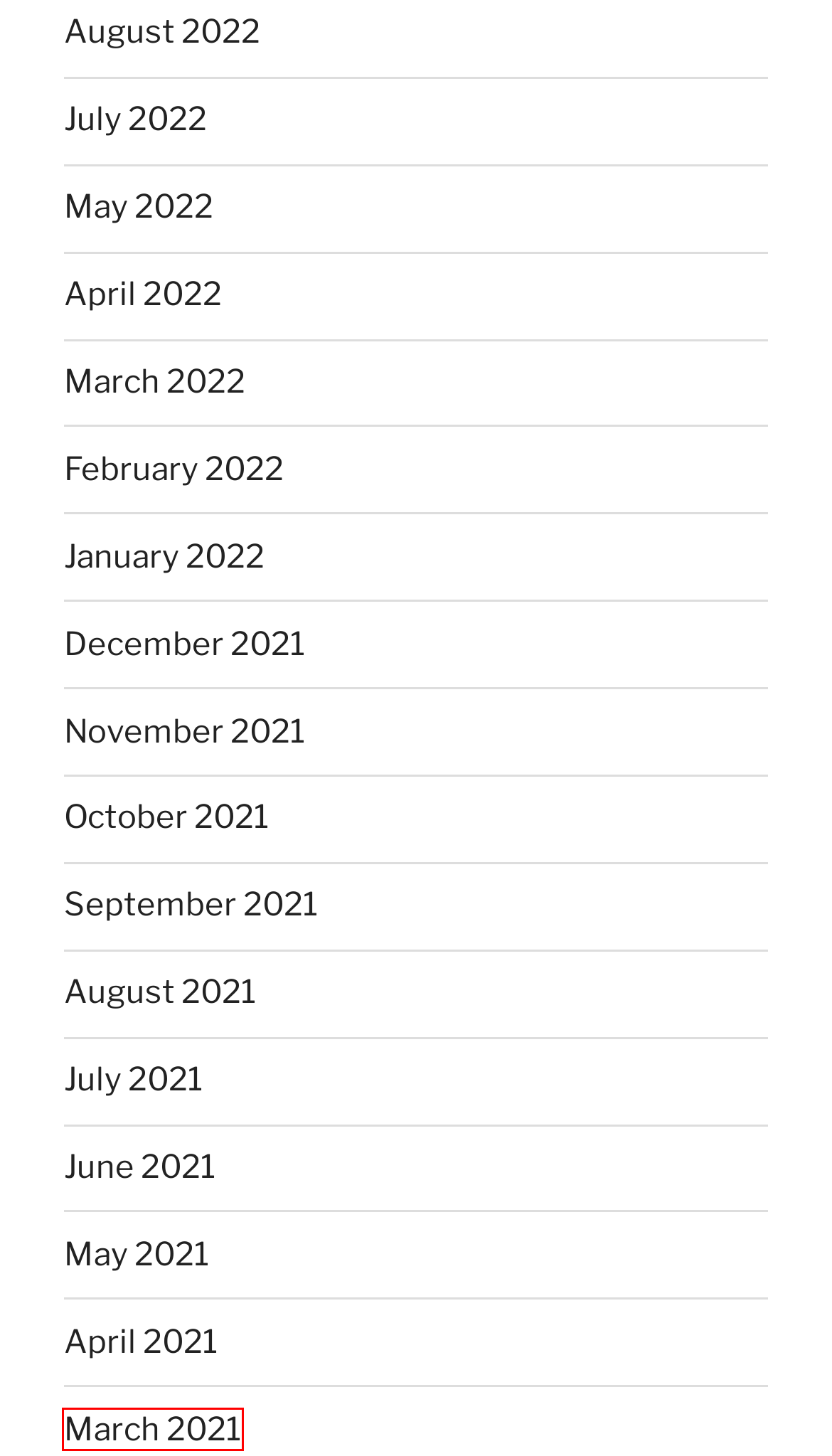Analyze the screenshot of a webpage that features a red rectangle bounding box. Pick the webpage description that best matches the new webpage you would see after clicking on the element within the red bounding box. Here are the candidates:
A. May 2022 – kraigkeck.com
B. September 2021 – kraigkeck.com
C. June 2021 – kraigkeck.com
D. July 2021 – kraigkeck.com
E. August 2022 – kraigkeck.com
F. April 2021 – kraigkeck.com
G. July 2022 – kraigkeck.com
H. March 2021 – kraigkeck.com

H